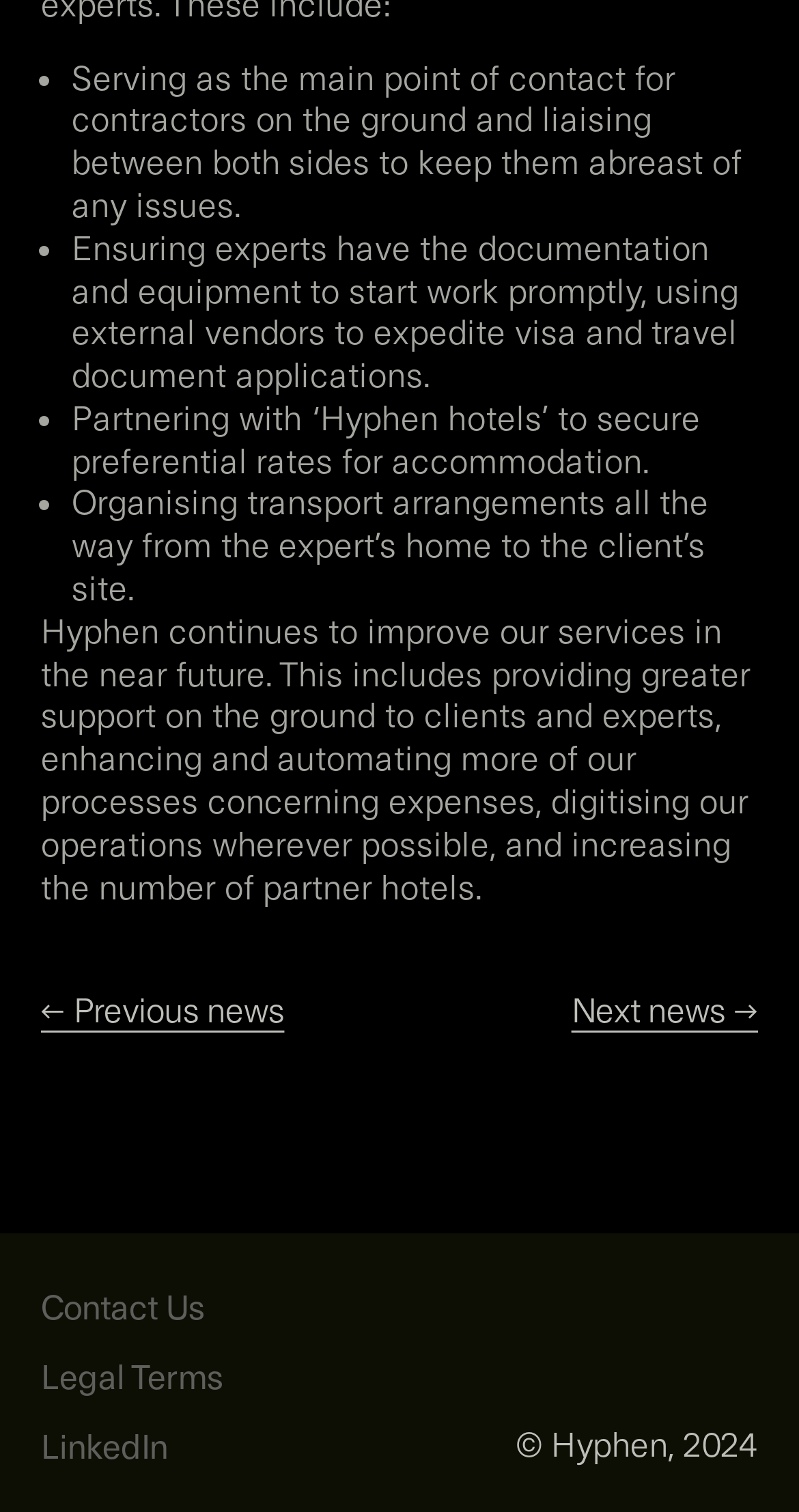Utilize the details in the image to give a detailed response to the question: What is the main role of Hyphen?

Based on the webpage, it appears that Hyphen acts as a liaison between contractors on the ground and clients, ensuring that both parties are informed about any issues. This is evident from the first bullet point, which states that Hyphen serves as the main point of contact for contractors on the ground and liaises between both sides to keep them abreast of any issues.